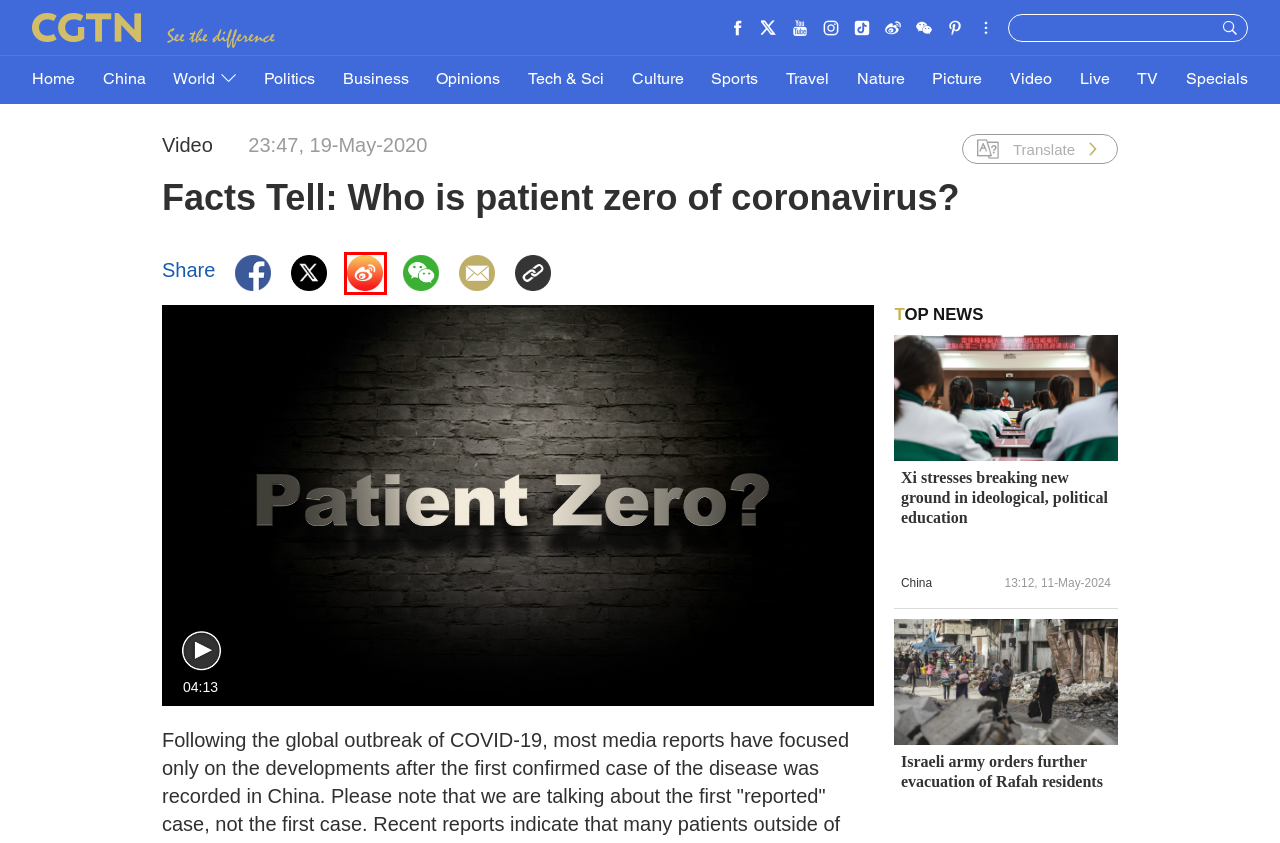Assess the screenshot of a webpage with a red bounding box and determine which webpage description most accurately matches the new page after clicking the element within the red box. Here are the options:
A. Israeli army orders further evacuation of Rafah residents - CGTN
B. China News | CGTN
C. Opinions | CGTN
D. Tech, Science, Space, Health & Environment News | CGTN
E. Specials
F. 分享到微博-微博-随时随地分享身边的新鲜事儿
G. Nature - Wildlife & Environment | CGTN
H. Live - Witness, Report and Share in Real Time | CGTN

F